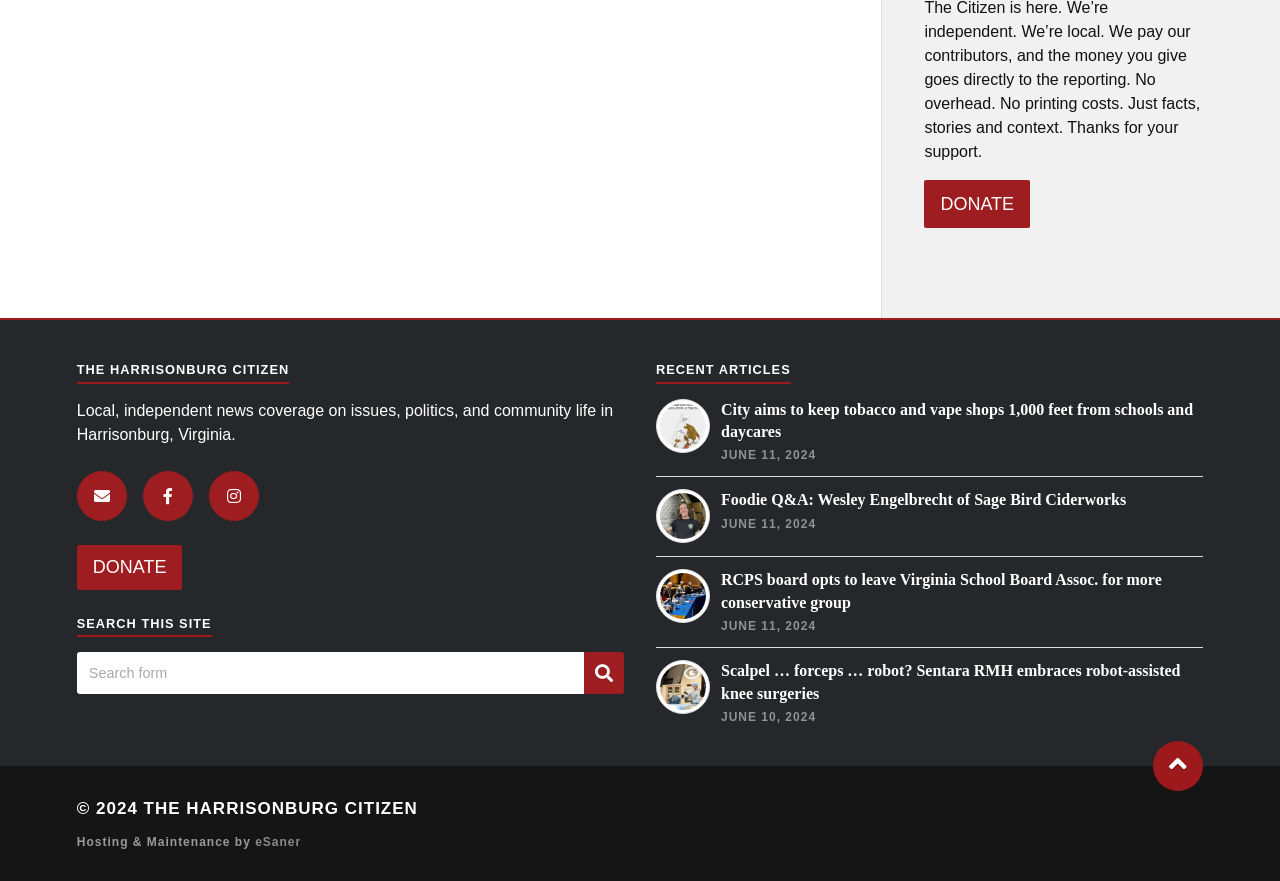Please reply with a single word or brief phrase to the question: 
What is the email address provided?

harrisonburgcitizen@gmail.com